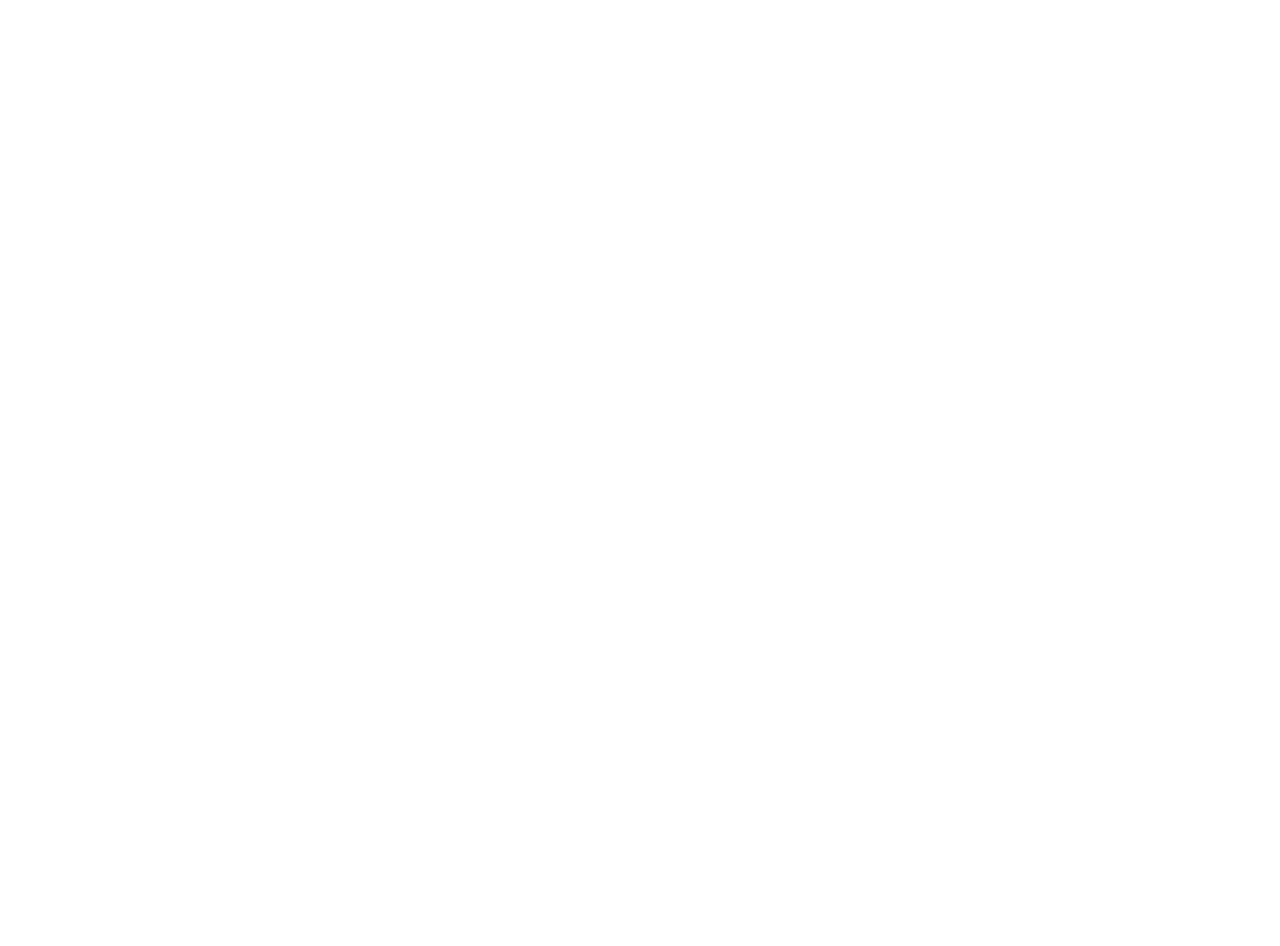Please identify the bounding box coordinates of the clickable area that will fulfill the following instruction: "Read the latest issue". The coordinates should be in the format of four float numbers between 0 and 1, i.e., [left, top, right, bottom].

[0.016, 0.759, 0.078, 0.777]